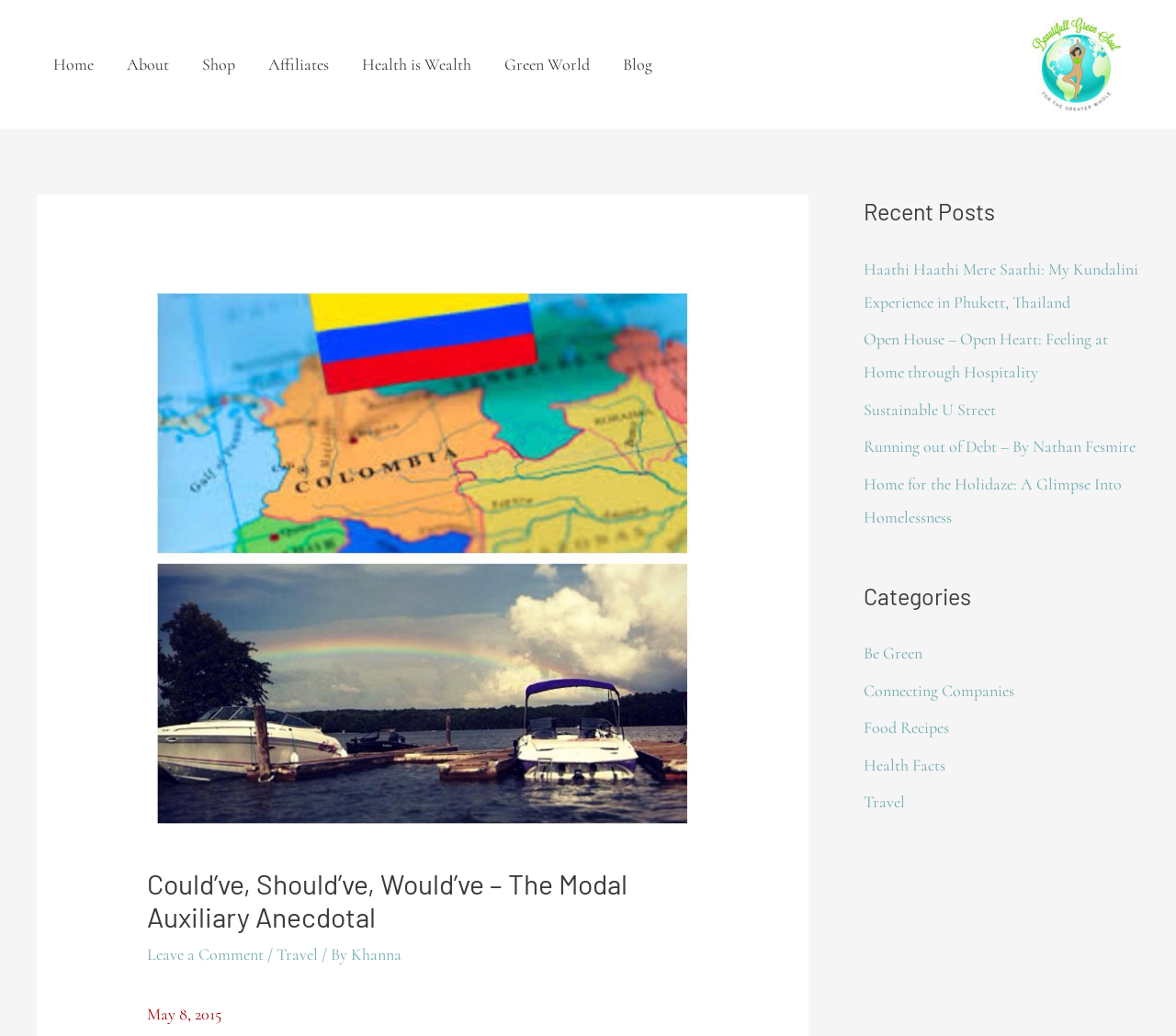Determine the bounding box coordinates for the UI element with the following description: "Be Green". The coordinates should be four float numbers between 0 and 1, represented as [left, top, right, bottom].

[0.734, 0.621, 0.784, 0.64]